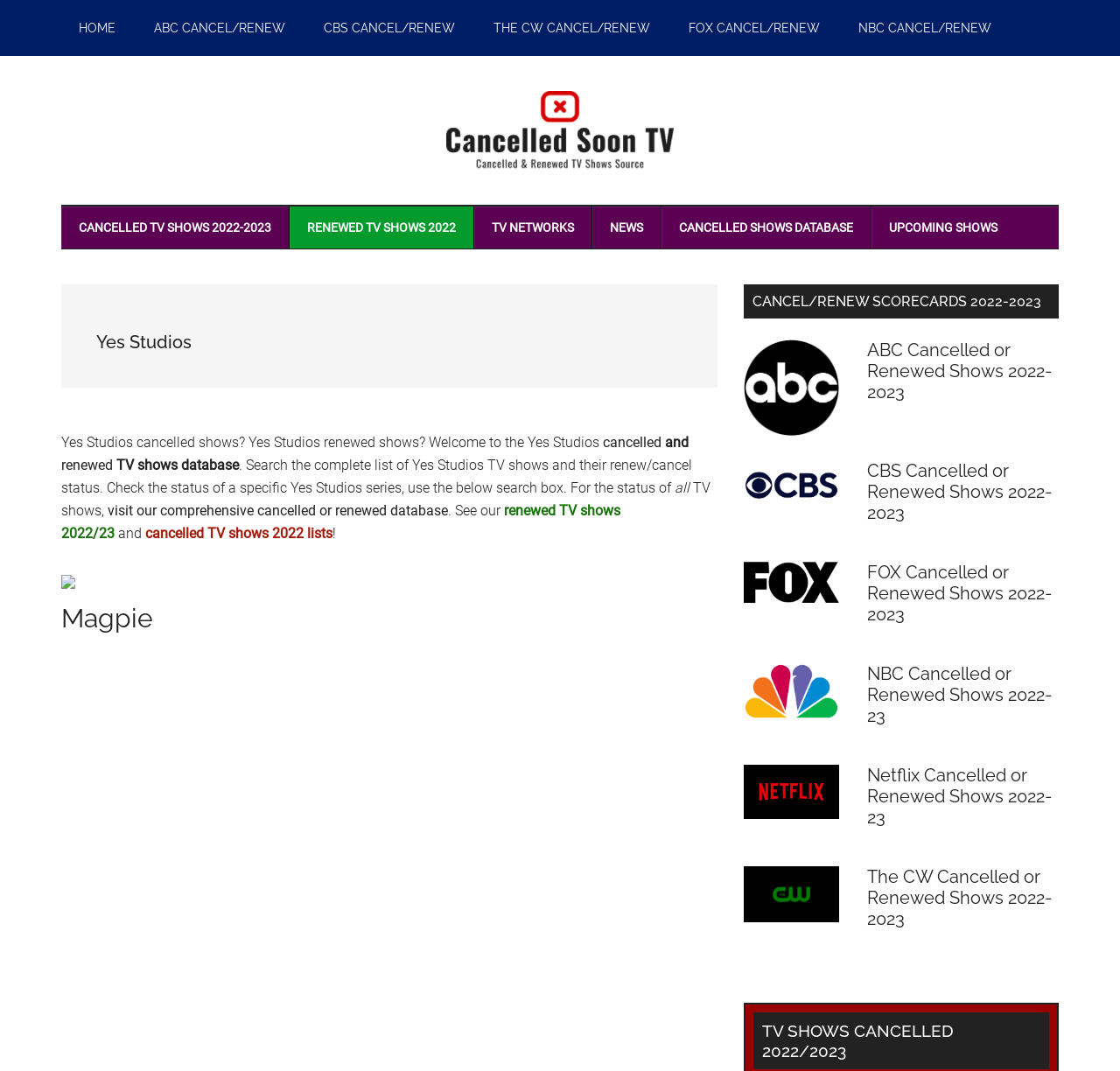Show the bounding box coordinates of the element that should be clicked to complete the task: "Click on the 'HOME' link".

[0.055, 0.0, 0.119, 0.052]